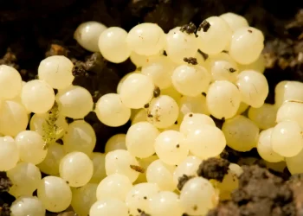Please study the image and answer the question comprehensively:
Why is it important to recognize these eggs early?

The caption emphasizes the importance of recognizing these eggs early, as it allows gardeners to take appropriate action to address any pest-related issues and maintain a healthy garden environment, thereby preventing potential infestations that may threaten the health of plants.